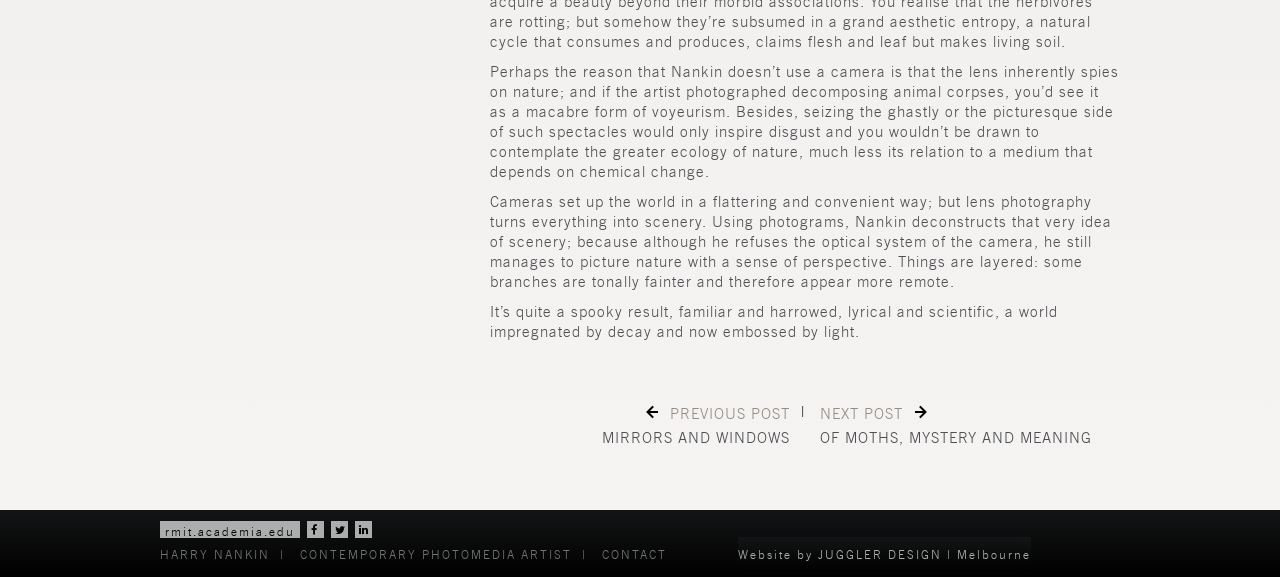Highlight the bounding box coordinates of the region I should click on to meet the following instruction: "visit Harry Nankin's homepage".

[0.125, 0.95, 0.211, 0.974]